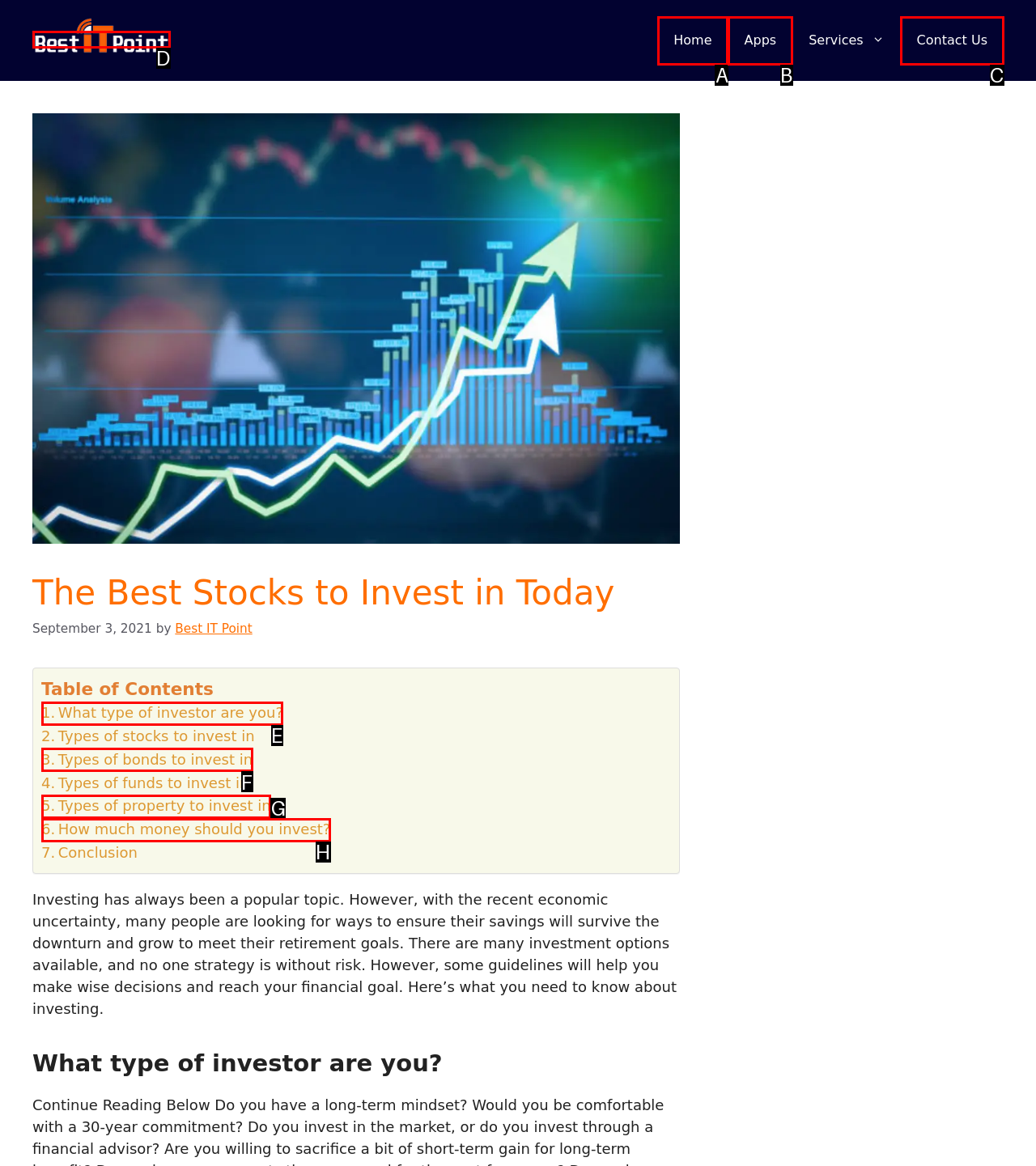Select the appropriate bounding box to fulfill the task: Click on the 'What type of investor are you?' link Respond with the corresponding letter from the choices provided.

E